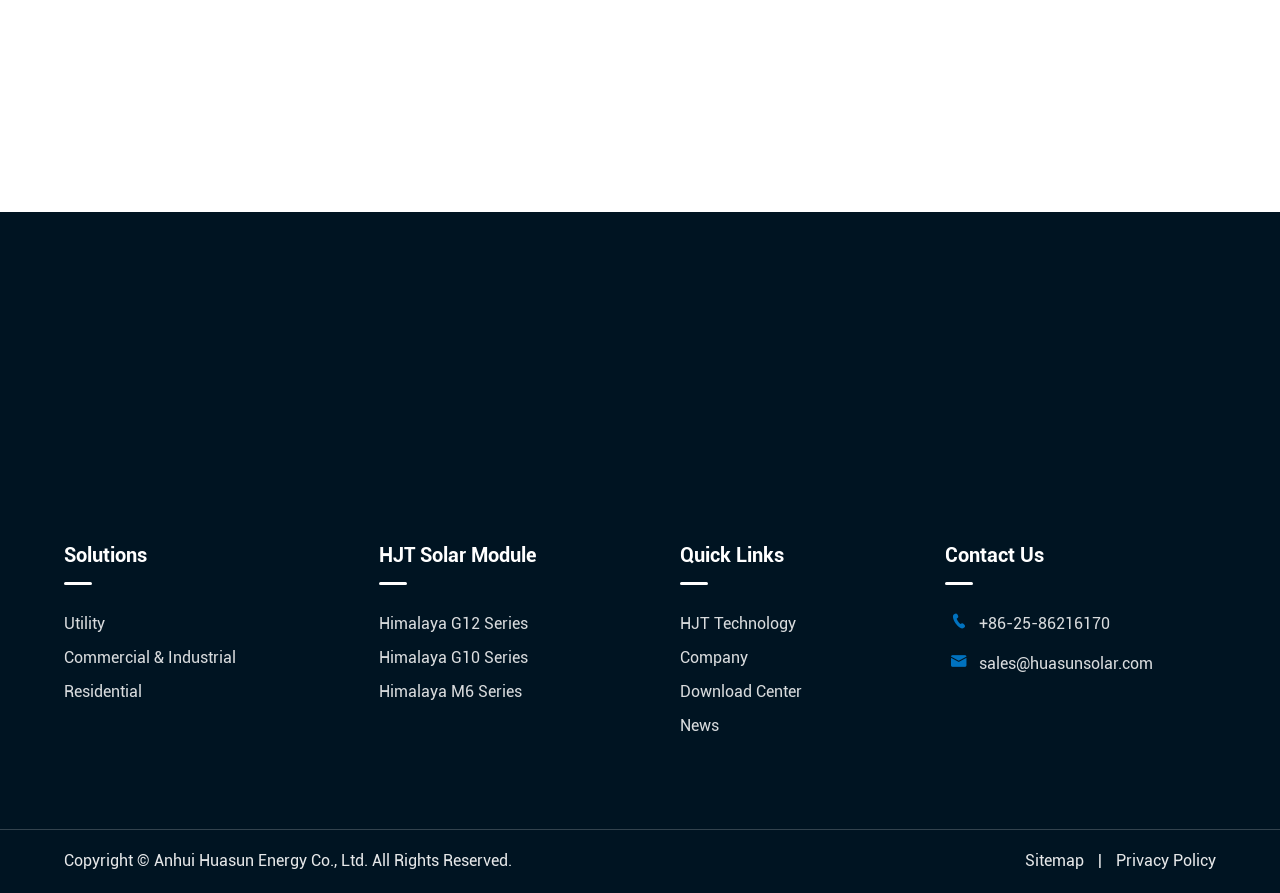Locate the bounding box coordinates of the element that should be clicked to execute the following instruction: "Contact Us".

[0.738, 0.605, 0.934, 0.638]